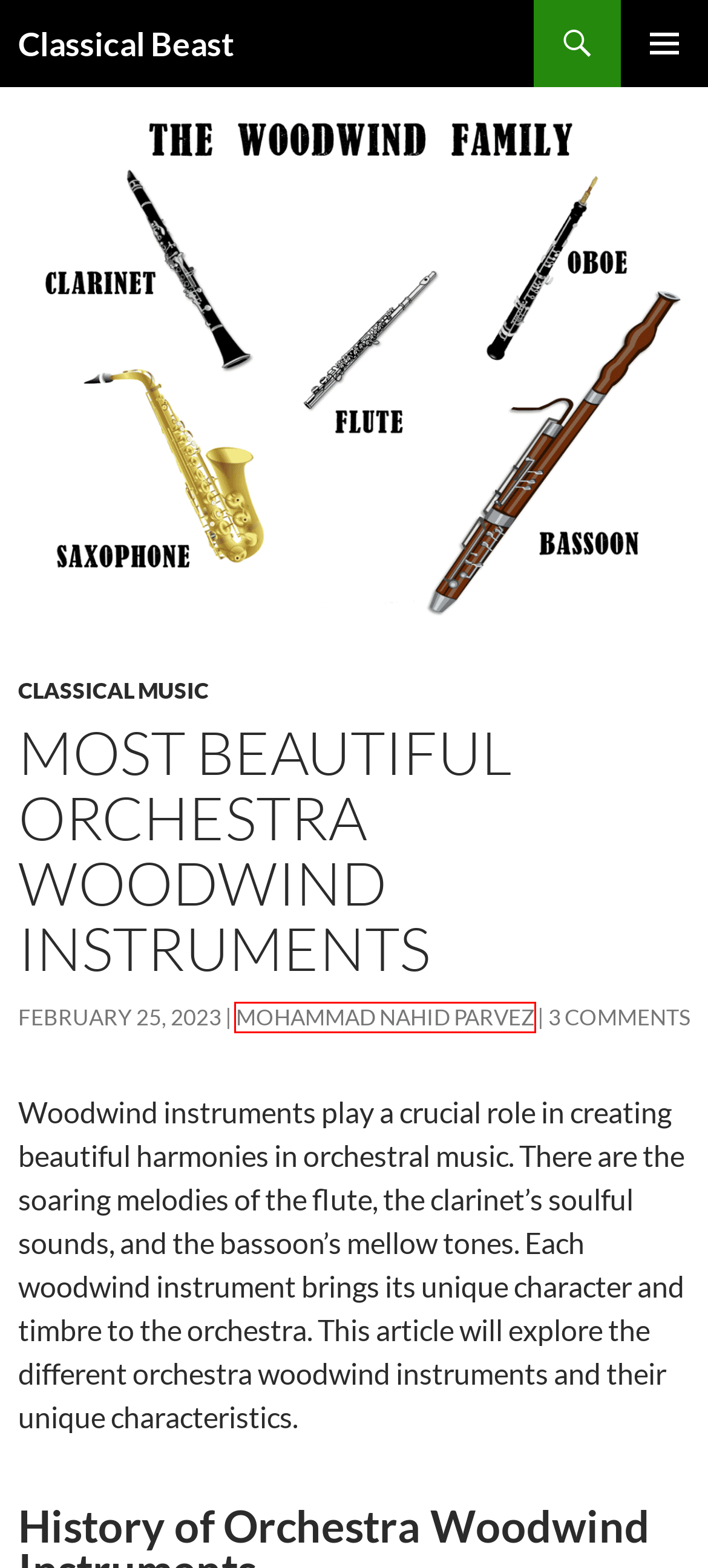You are provided with a screenshot of a webpage that includes a red rectangle bounding box. Please choose the most appropriate webpage description that matches the new webpage after clicking the element within the red bounding box. Here are the candidates:
A. Beautiful Classical Musical Instruments
B. Best Mozart Pieces- A Guide to the Masterpieces
C. Classical Beast - We Talk About Classical Music & Instruments
D. Classical Music Archives - Classical Beast
E. Blog Tool, Publishing Platform, and CMS – WordPress.org
F. Orchestra Percussion Instruments with Beautiful Sound
G. Mohammad Nahid Parvez, Author at Classical Beast
H. Saxophone Archives - Classical Beast

G